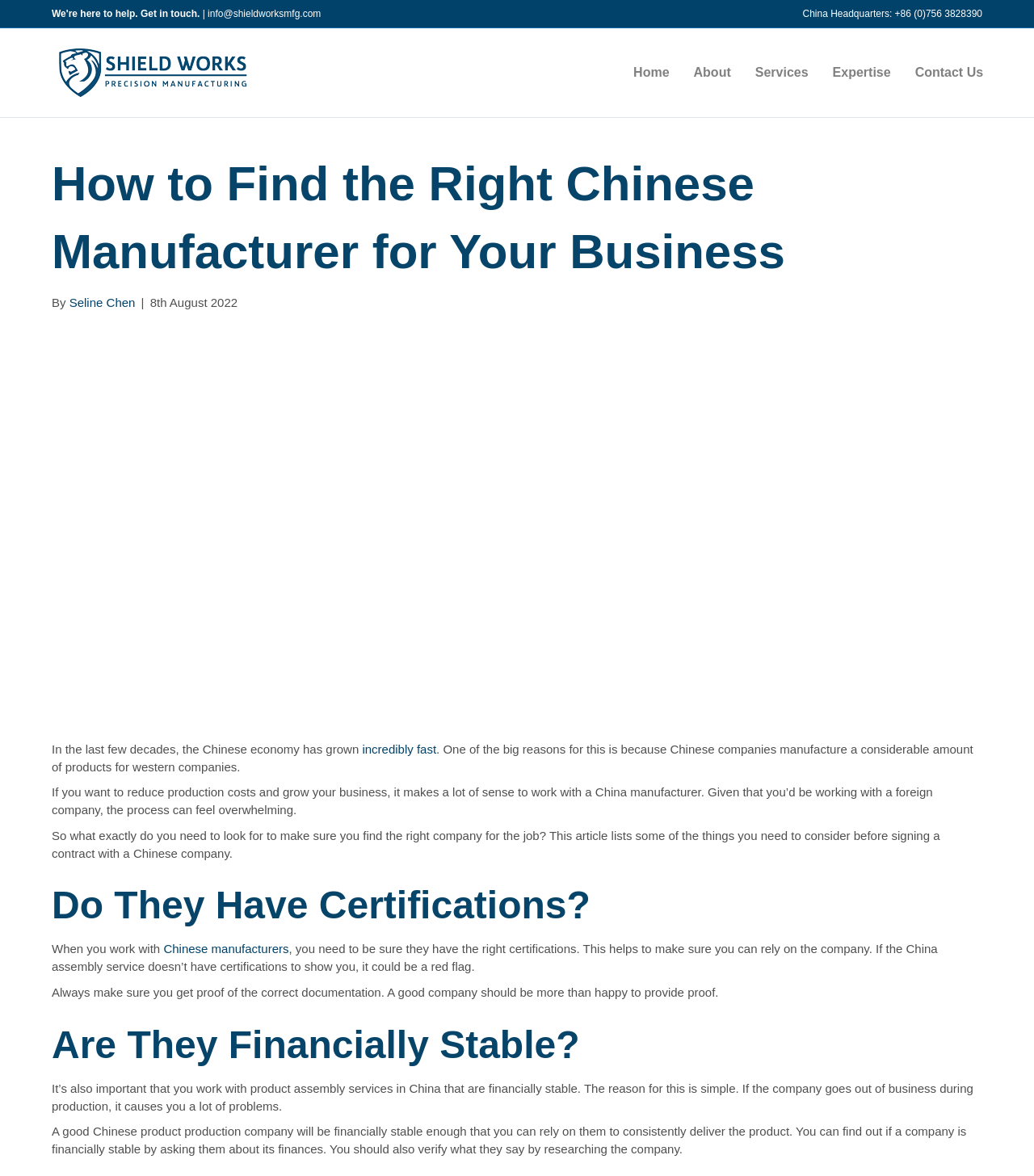Please determine the bounding box coordinates of the area that needs to be clicked to complete this task: 'Check the certifications of Chinese manufacturers'. The coordinates must be four float numbers between 0 and 1, formatted as [left, top, right, bottom].

[0.05, 0.747, 0.95, 0.793]